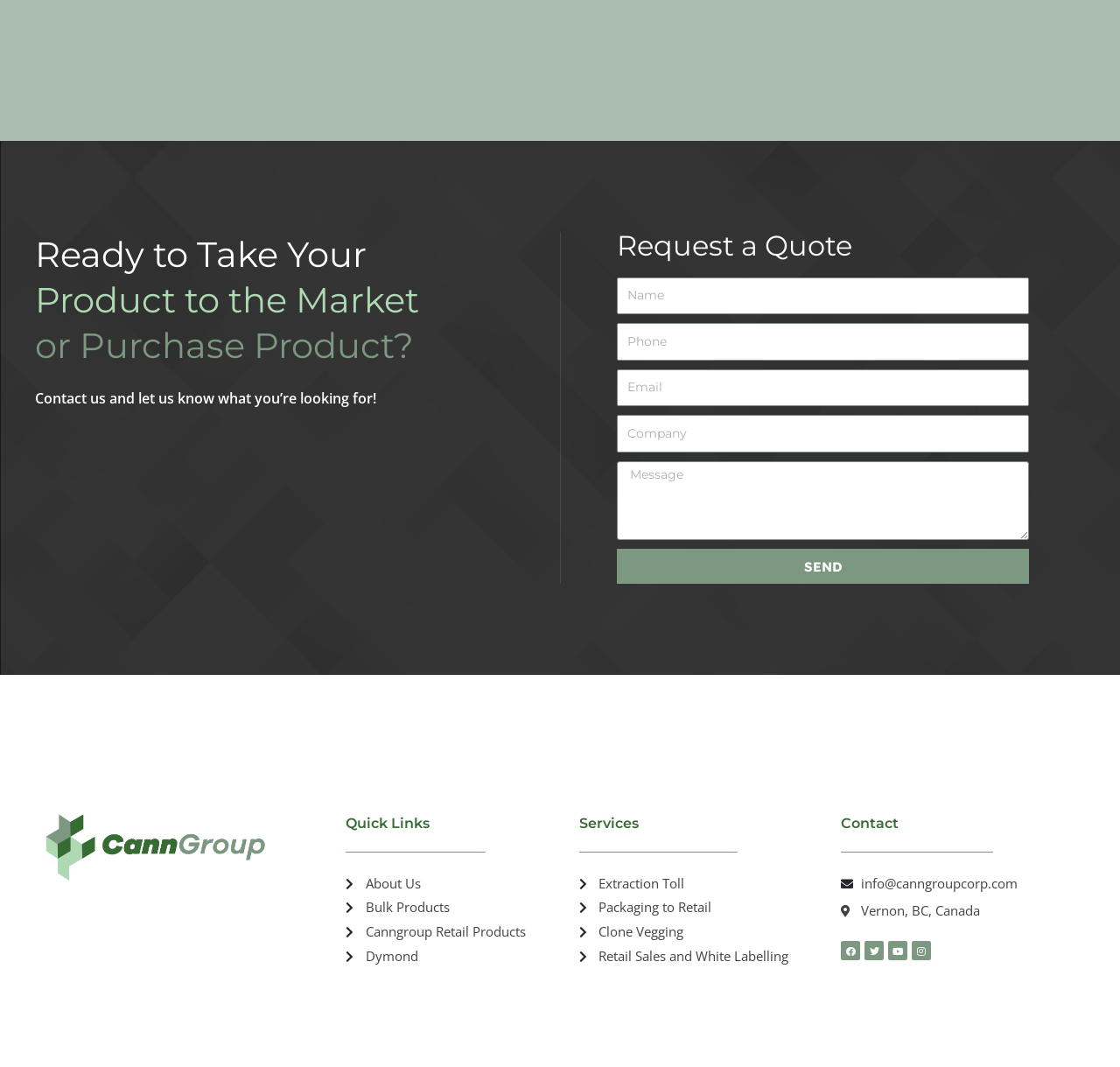Using the elements shown in the image, answer the question comprehensively: Where is Canngroup located?

The webpage has a section labeled 'Contact' which lists an email address and a physical location, which is 'Vernon, BC, Canada'. This suggests that Canngroup is located in Vernon, British Columbia, Canada.